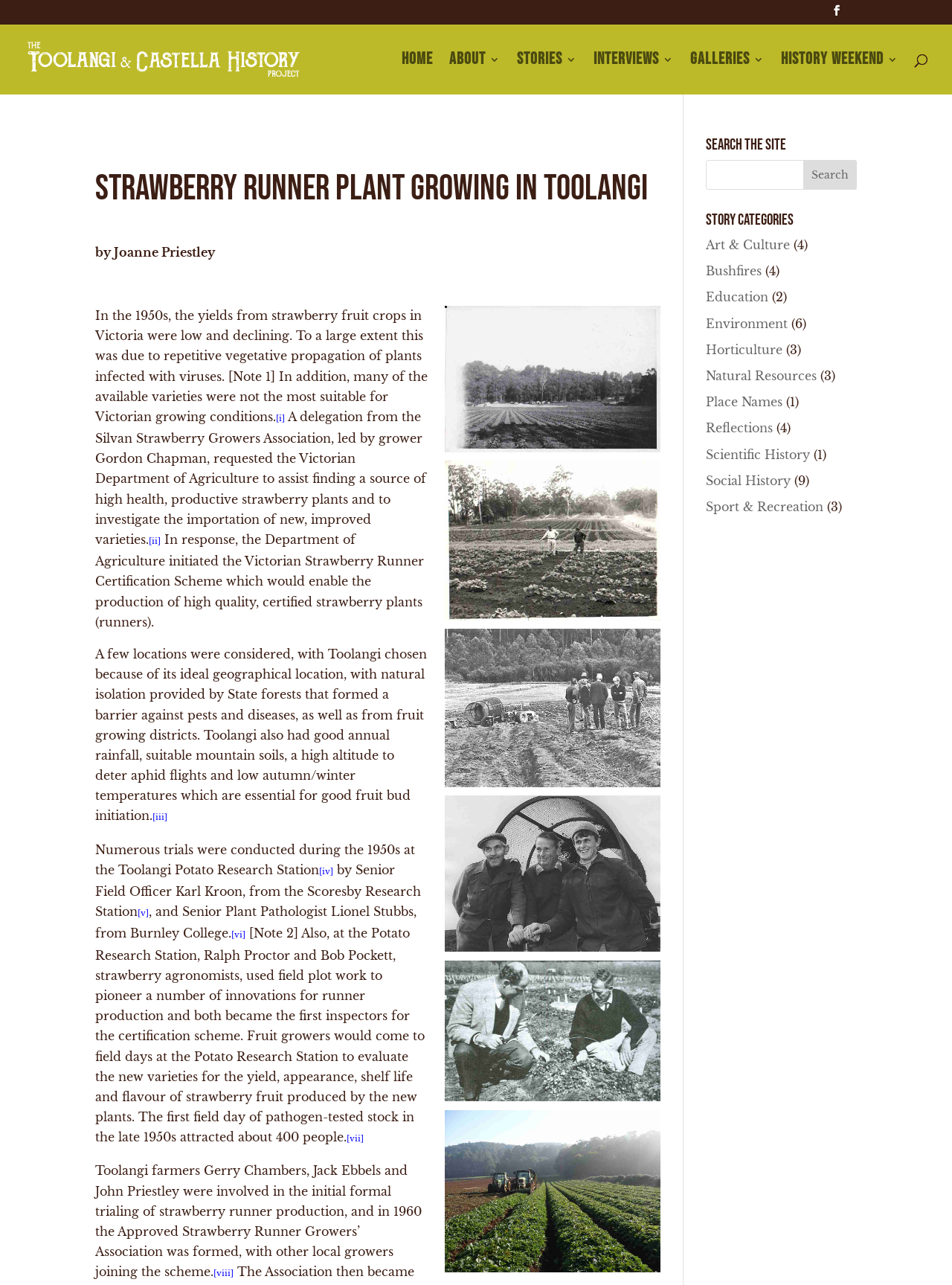Based on the element description, predict the bounding box coordinates (top-left x, top-left y, bottom-right x, bottom-right y) for the UI element in the screenshot: Reflections

[0.741, 0.327, 0.812, 0.339]